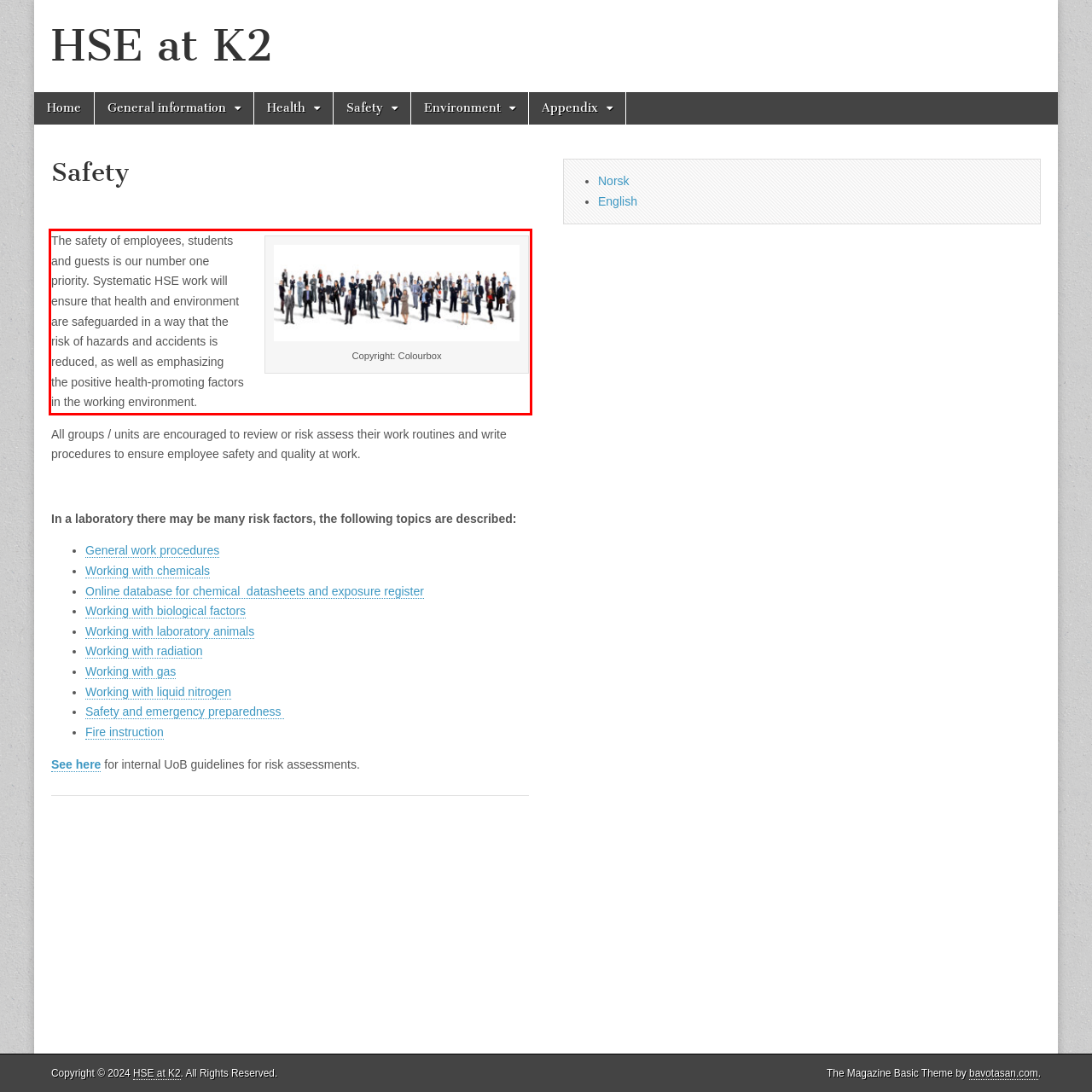In the screenshot of the webpage, find the red bounding box and perform OCR to obtain the text content restricted within this red bounding box.

The safety of employees, students and guests is our number one priority. Systematic HSE work will ensure that health and environment are safeguarded in a way that the risk of hazards and accidents is reduced, as well as emphasizing the positive health-promoting factors in the working environment.